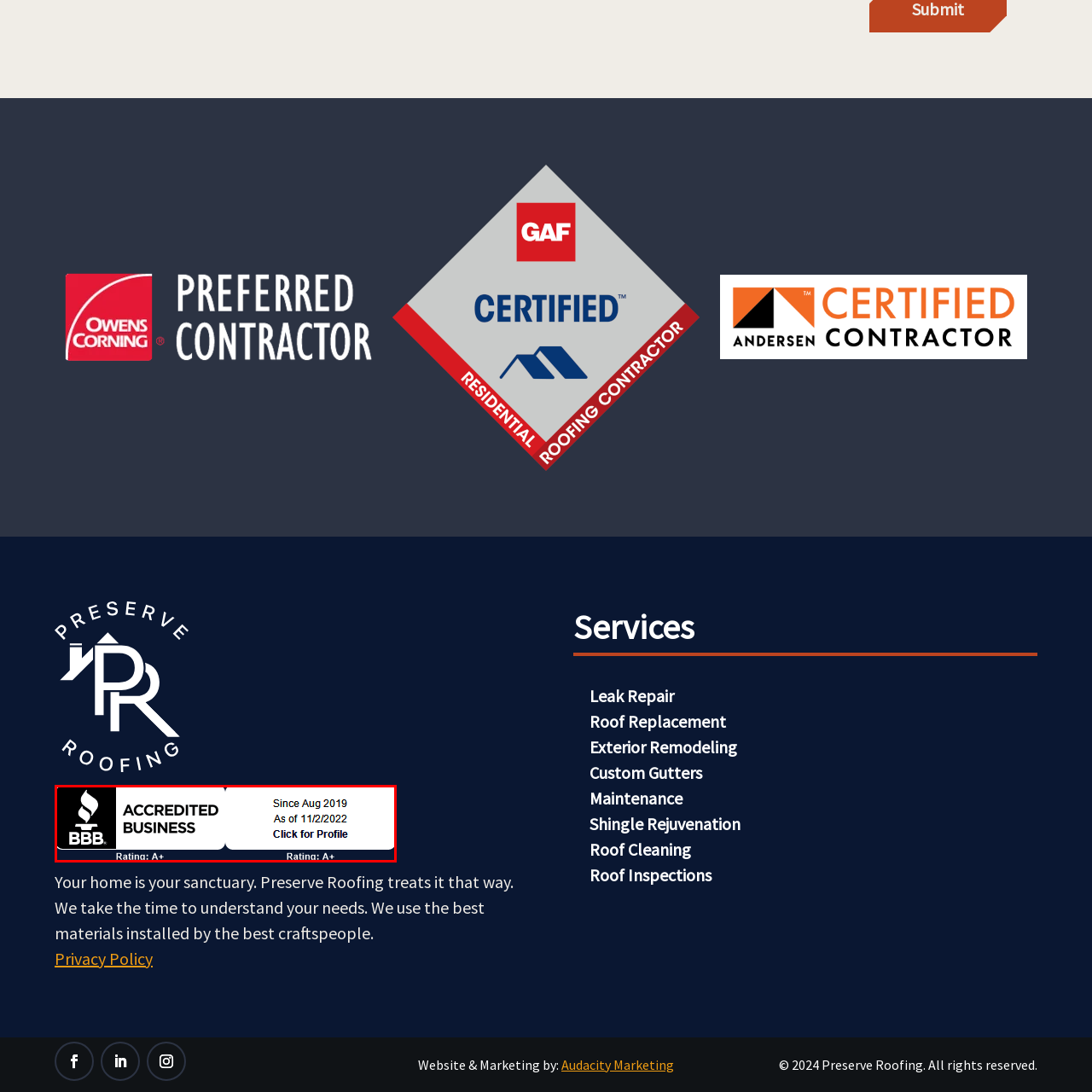What is the rating of Preserve Roofing?
Analyze the highlighted section in the red bounding box of the image and respond to the question with a detailed explanation.

The rating of Preserve Roofing is A+ as it is mentioned in the image, which reflects their dedicated service and positive customer feedback, and is a testament to their reliability in the roofing industry.